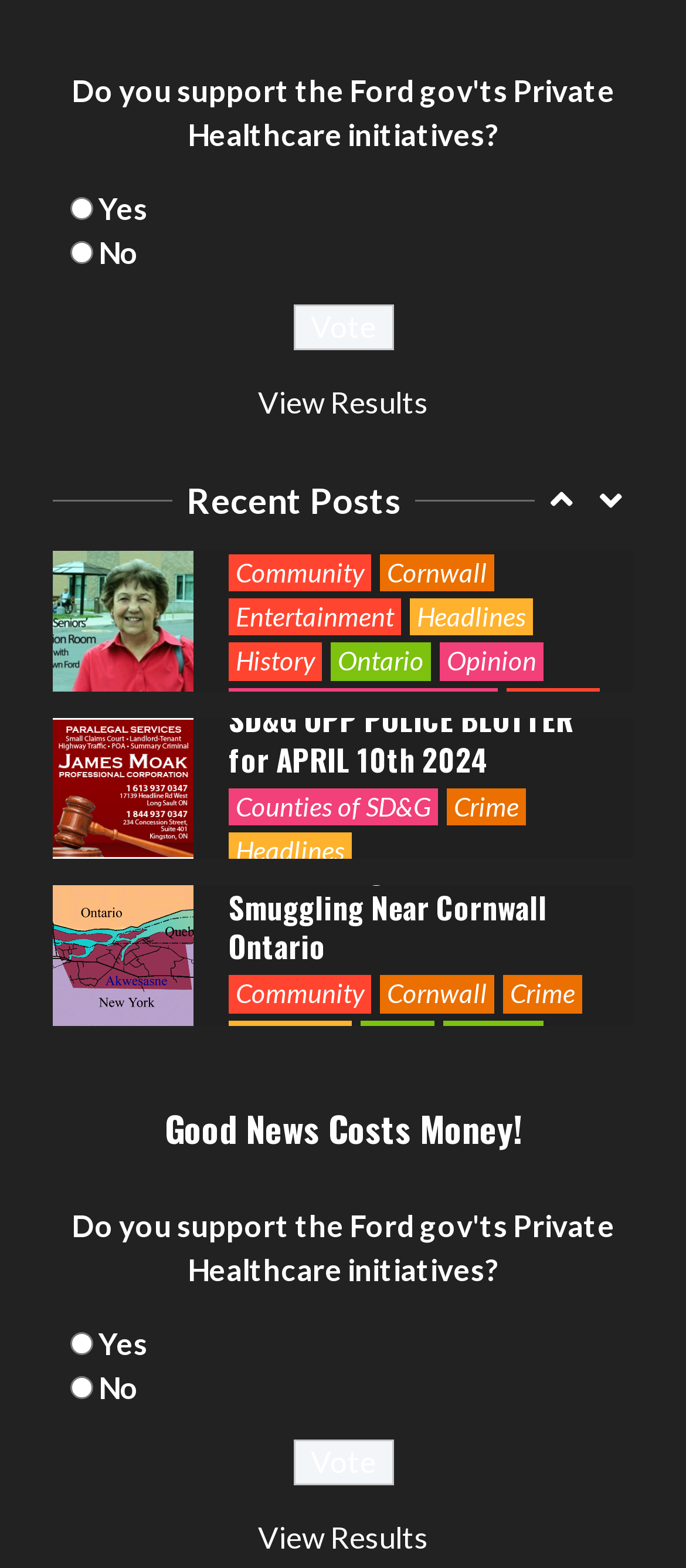Carefully examine the image and provide an in-depth answer to the question: What is the purpose of the button with the text 'Vote'?

I inferred the purpose of the button by analyzing the text on the button and its position on the webpage. The button with the text 'Vote' is likely used to cast a vote, possibly in a poll or survey.